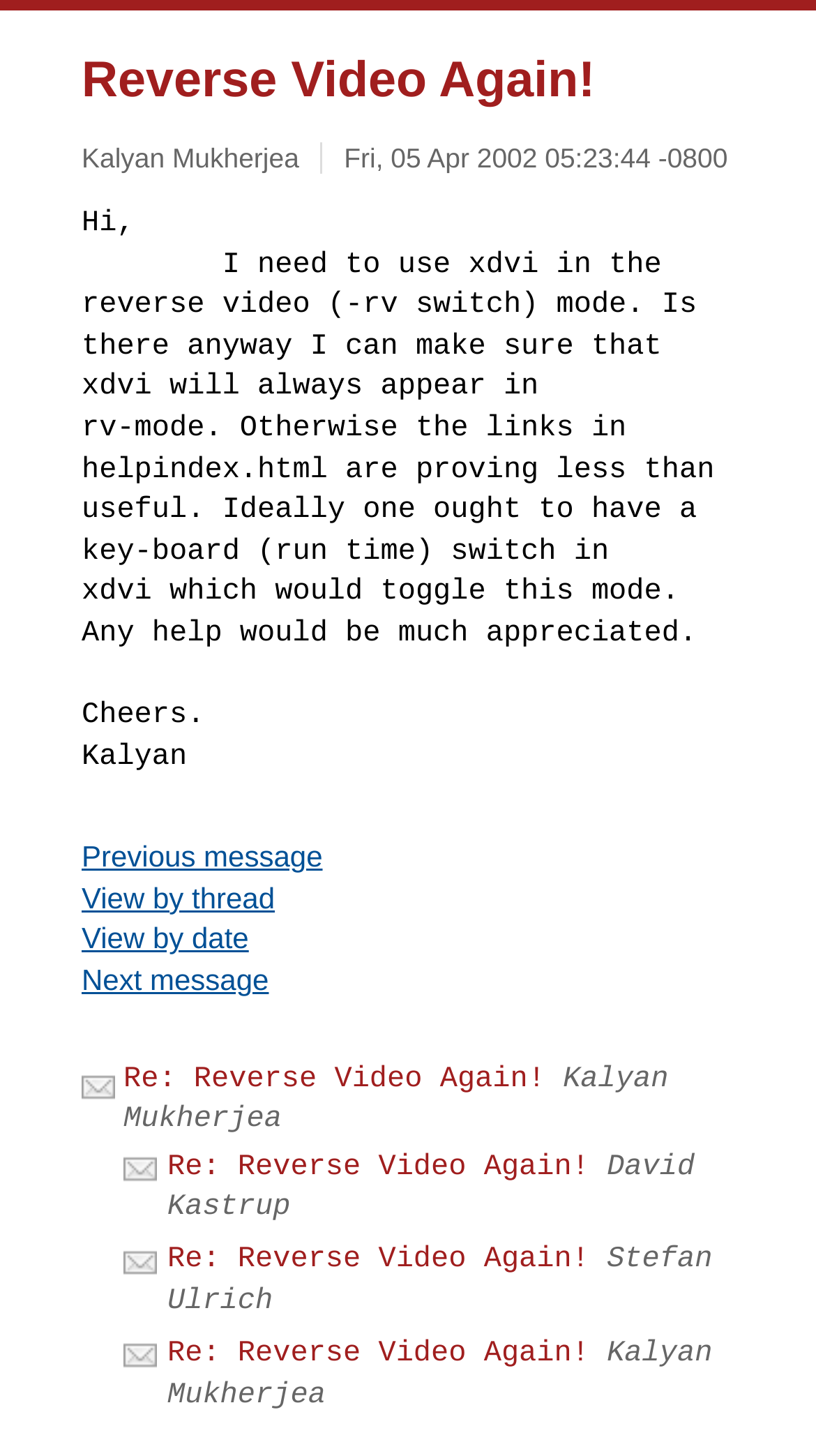How many people replied to the message?
Using the visual information from the image, give a one-word or short-phrase answer.

3